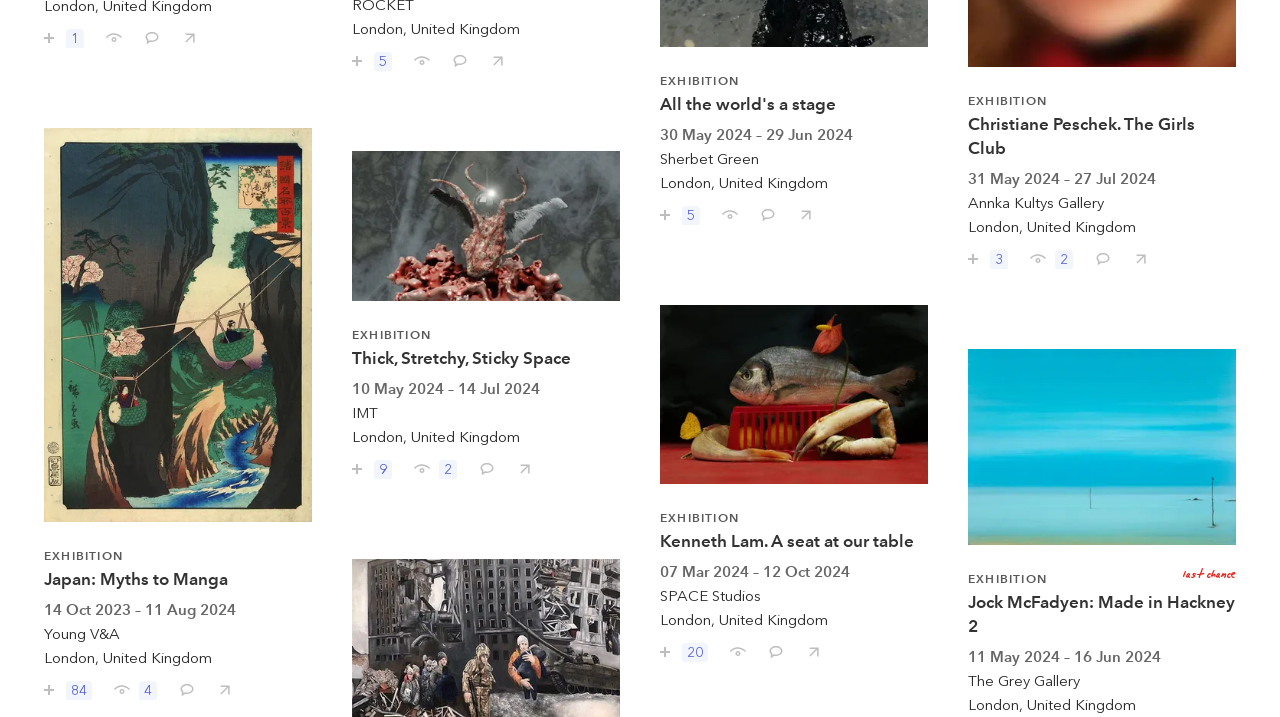Please identify the bounding box coordinates of the element's region that needs to be clicked to fulfill the following instruction: "View Thick, Stretchy, Sticky Space exhibition". The bounding box coordinates should consist of four float numbers between 0 and 1, i.e., [left, top, right, bottom].

[0.275, 0.21, 0.484, 0.626]